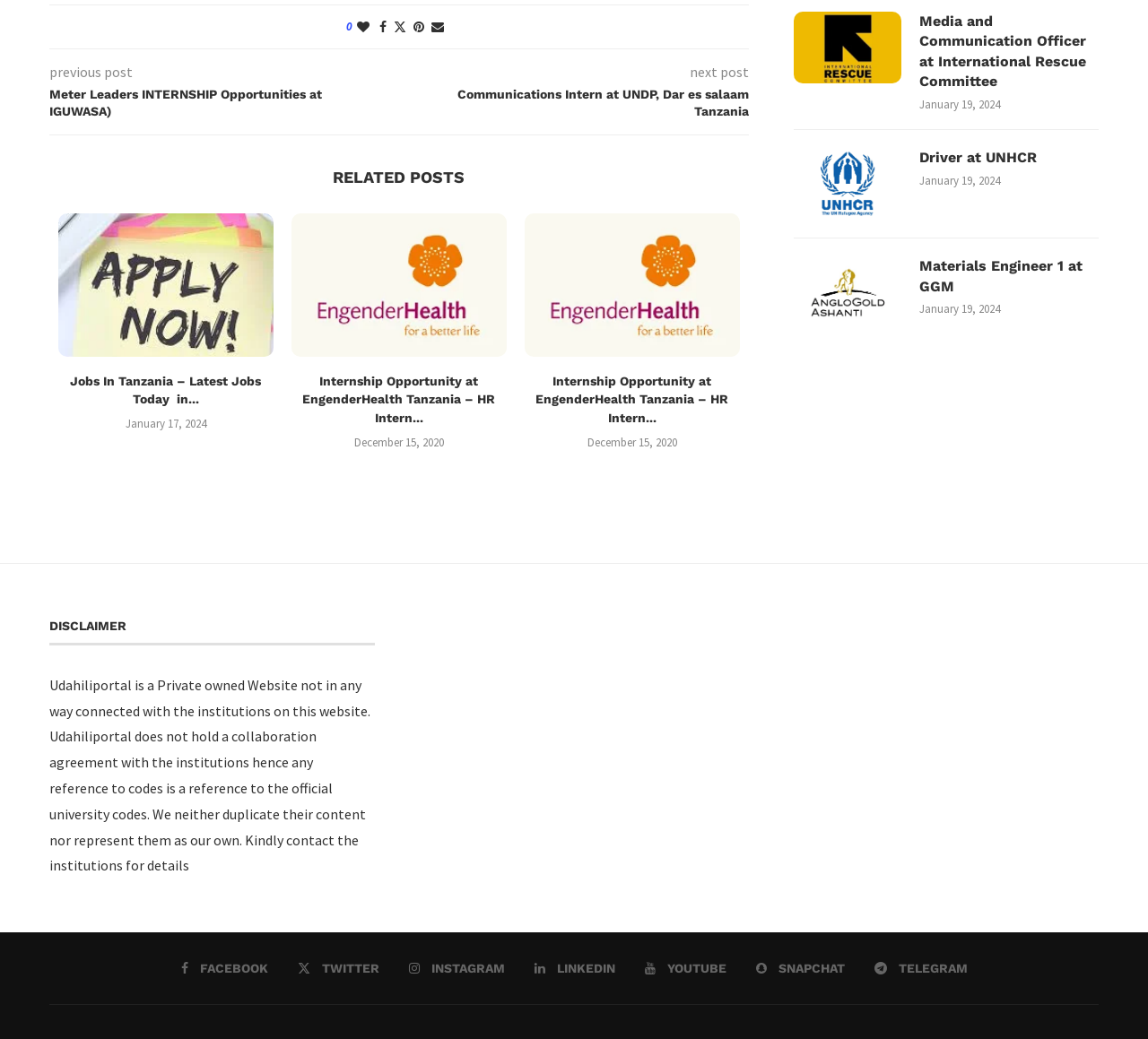Bounding box coordinates are specified in the format (top-left x, top-left y, bottom-right x, bottom-right y). All values are floating point numbers bounded between 0 and 1. Please provide the bounding box coordinate of the region this sentence describes: Telegram

[0.761, 0.923, 0.843, 0.941]